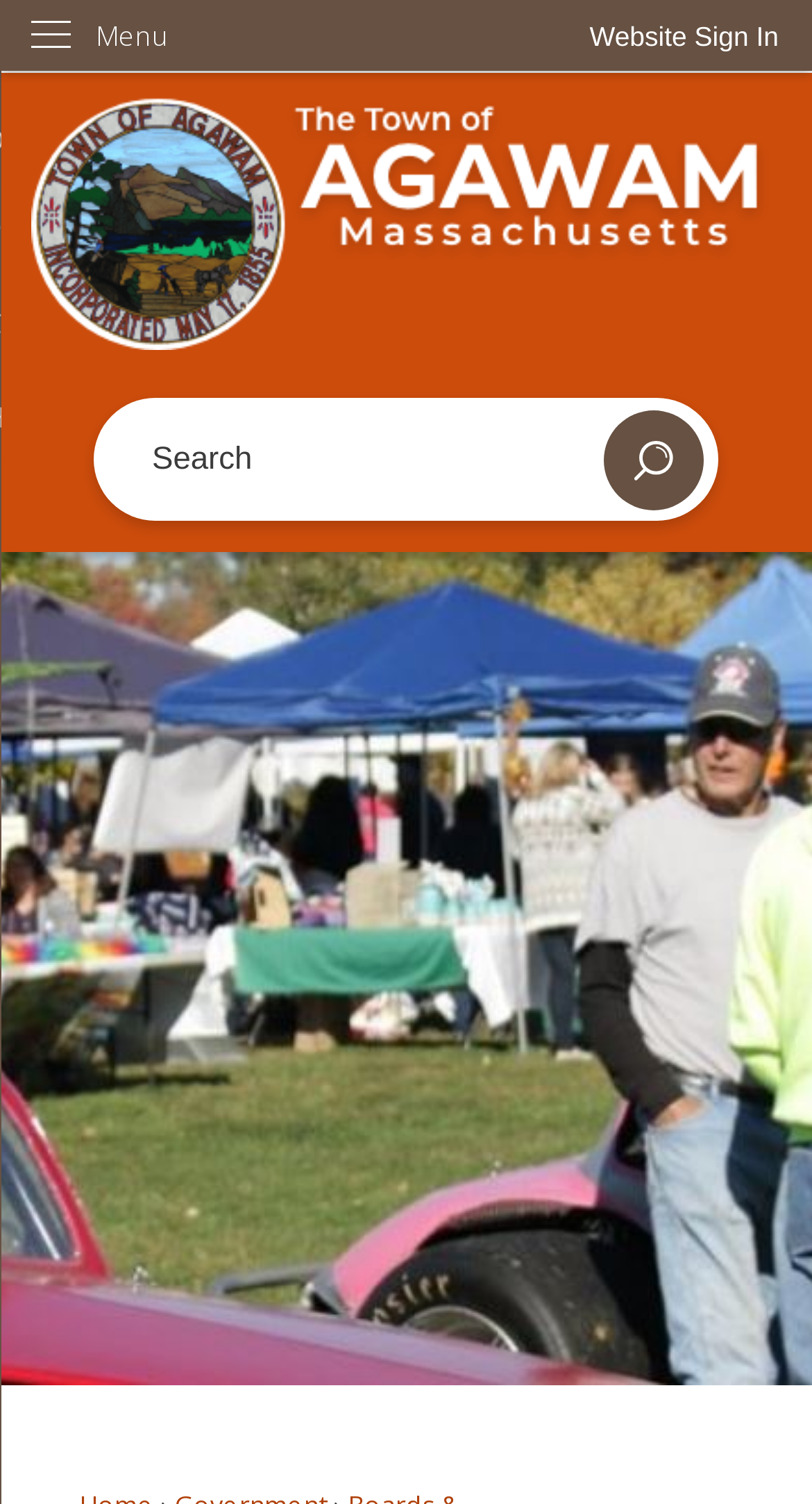Specify the bounding box coordinates (top-left x, top-left y, bottom-right x, bottom-right y) of the UI element in the screenshot that matches this description: Skip to Main Content

[0.0, 0.0, 0.044, 0.024]